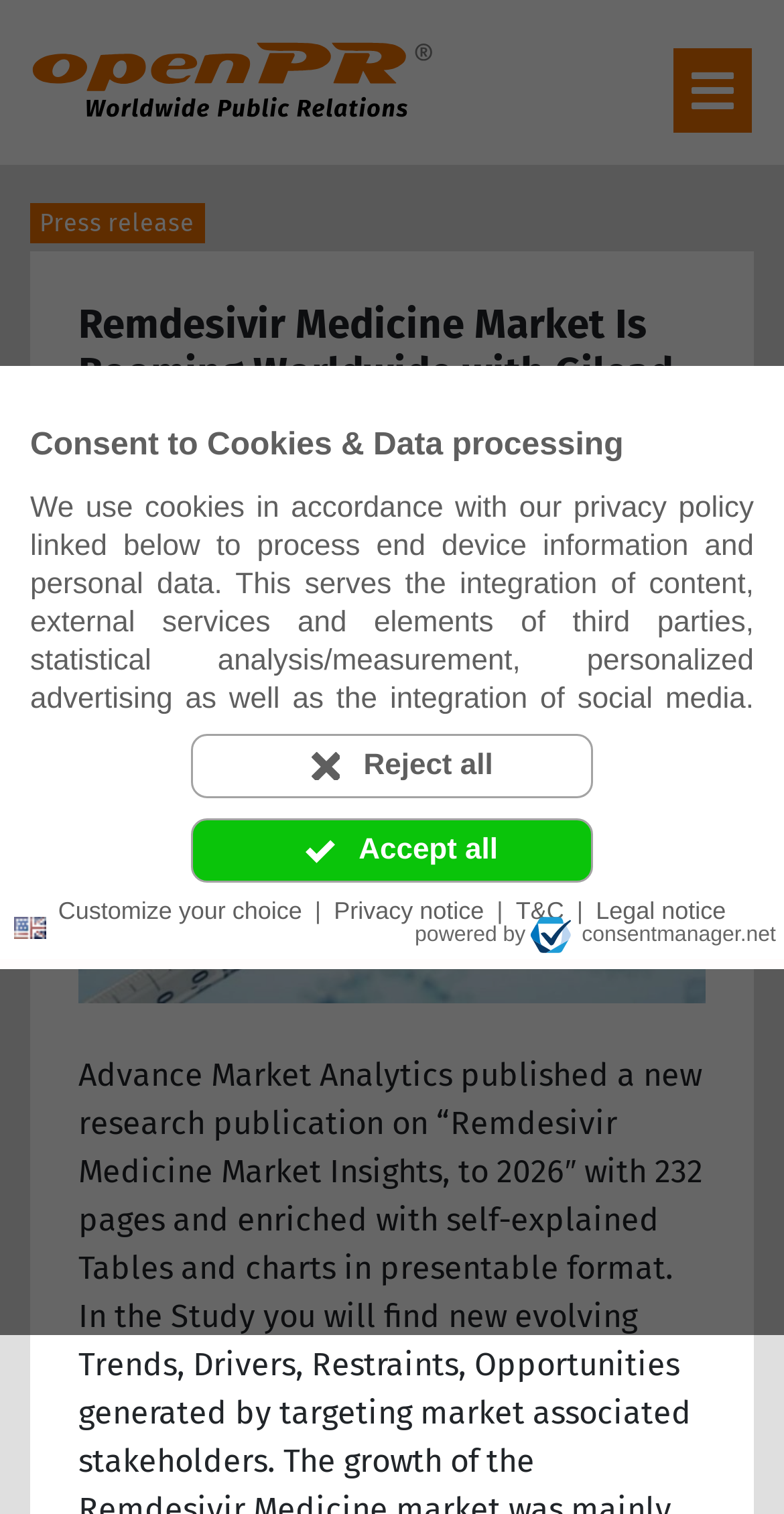Generate the text content of the main headline of the webpage.

Remdesivir Medicine Market Is Booming Worldwide with Gilead Sciences, Sanofi, GlaxoSmithKline, Cipla